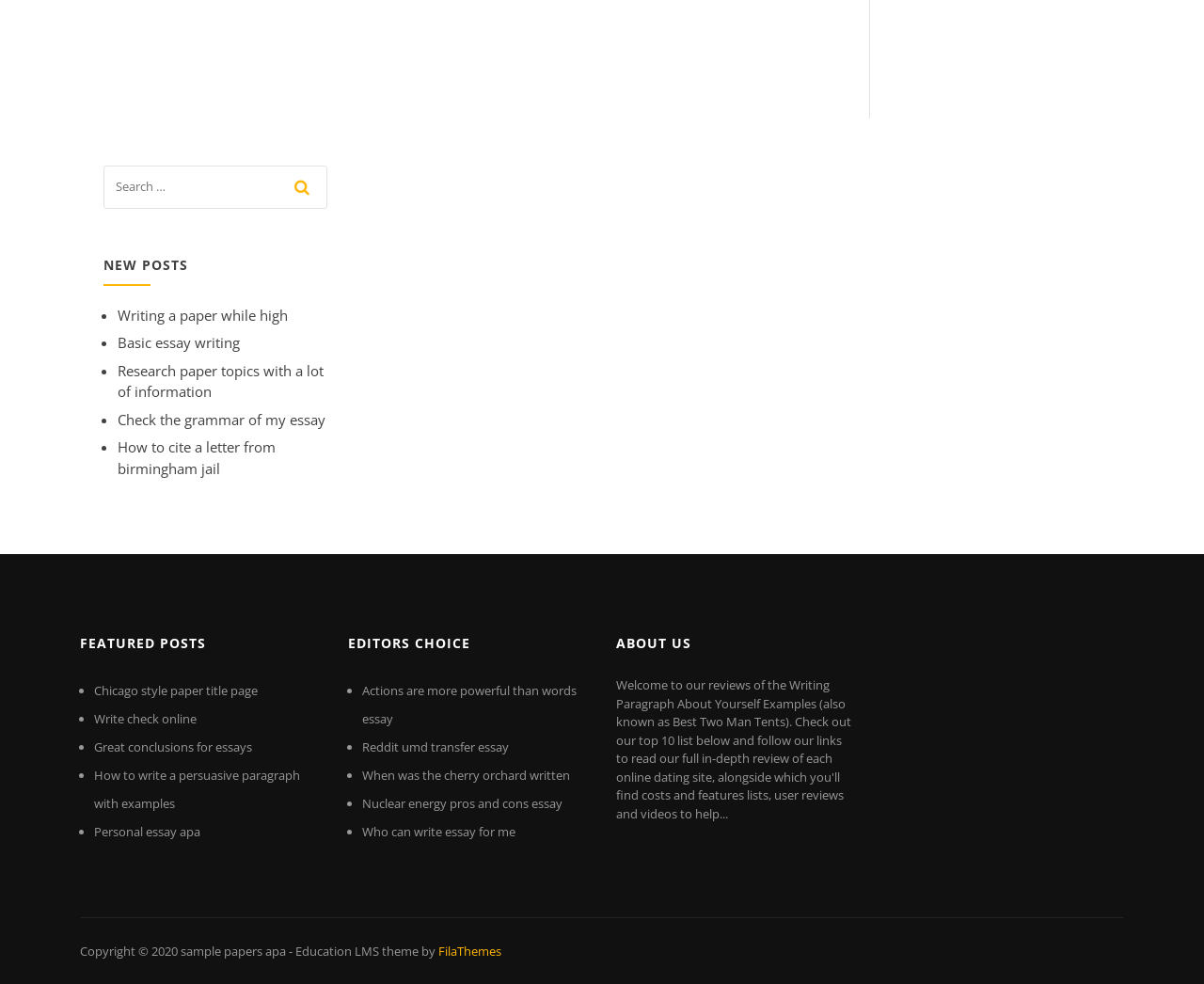What is the theme of the posts on this webpage?
Please provide a comprehensive answer based on the visual information in the image.

The posts on this webpage appear to be related to education, with topics such as writing papers, citing sources, and essay writing. The 'ABOUT US' section and the copyright information at the bottom of the page also suggest that the website is an educational resource.